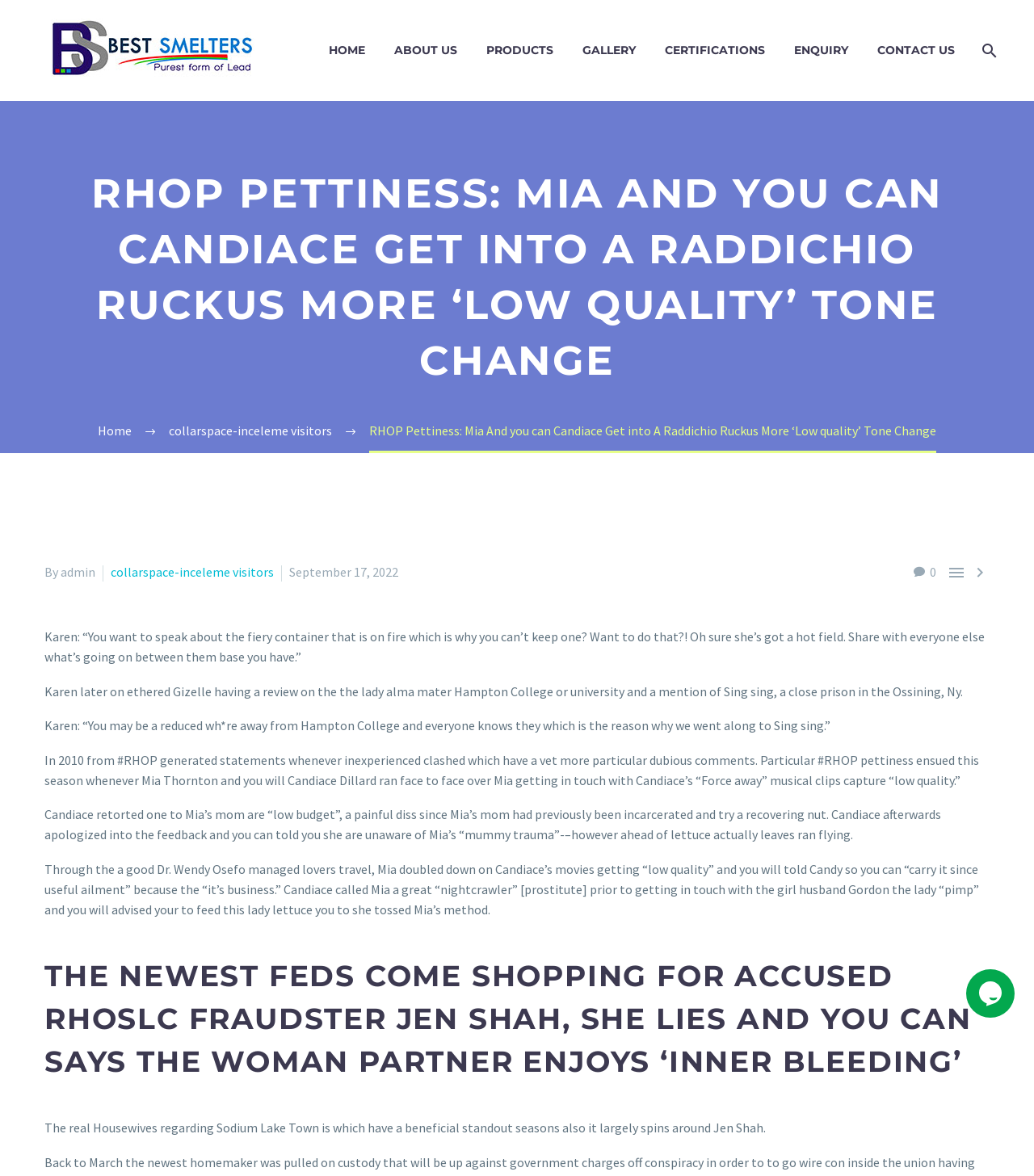Determine the bounding box coordinates of the clickable element to complete this instruction: "Click on the 'CONTACT US' link". Provide the coordinates in the format of four float numbers between 0 and 1, [left, top, right, bottom].

[0.837, 0.034, 0.935, 0.052]